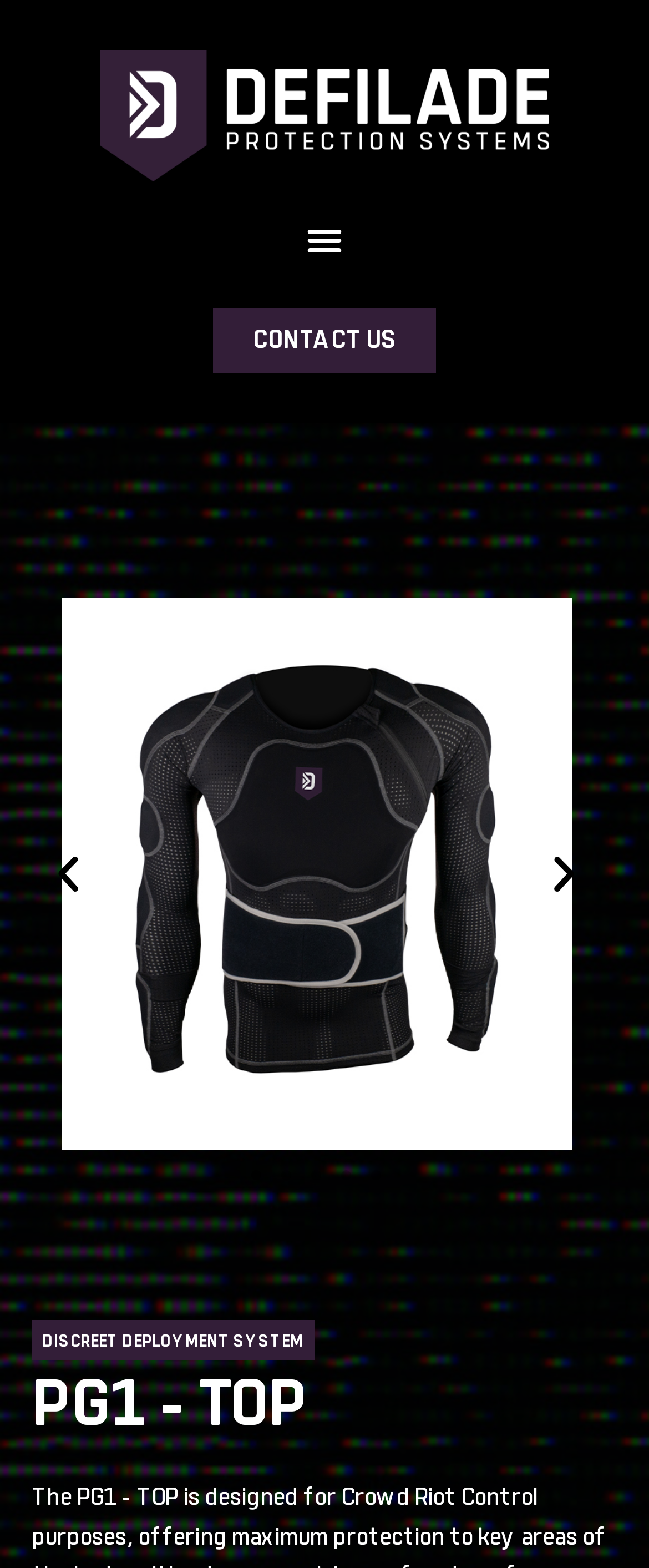Determine the bounding box coordinates of the section I need to click to execute the following instruction: "Click the Menu Toggle button". Provide the coordinates as four float numbers between 0 and 1, i.e., [left, top, right, bottom].

[0.458, 0.135, 0.542, 0.17]